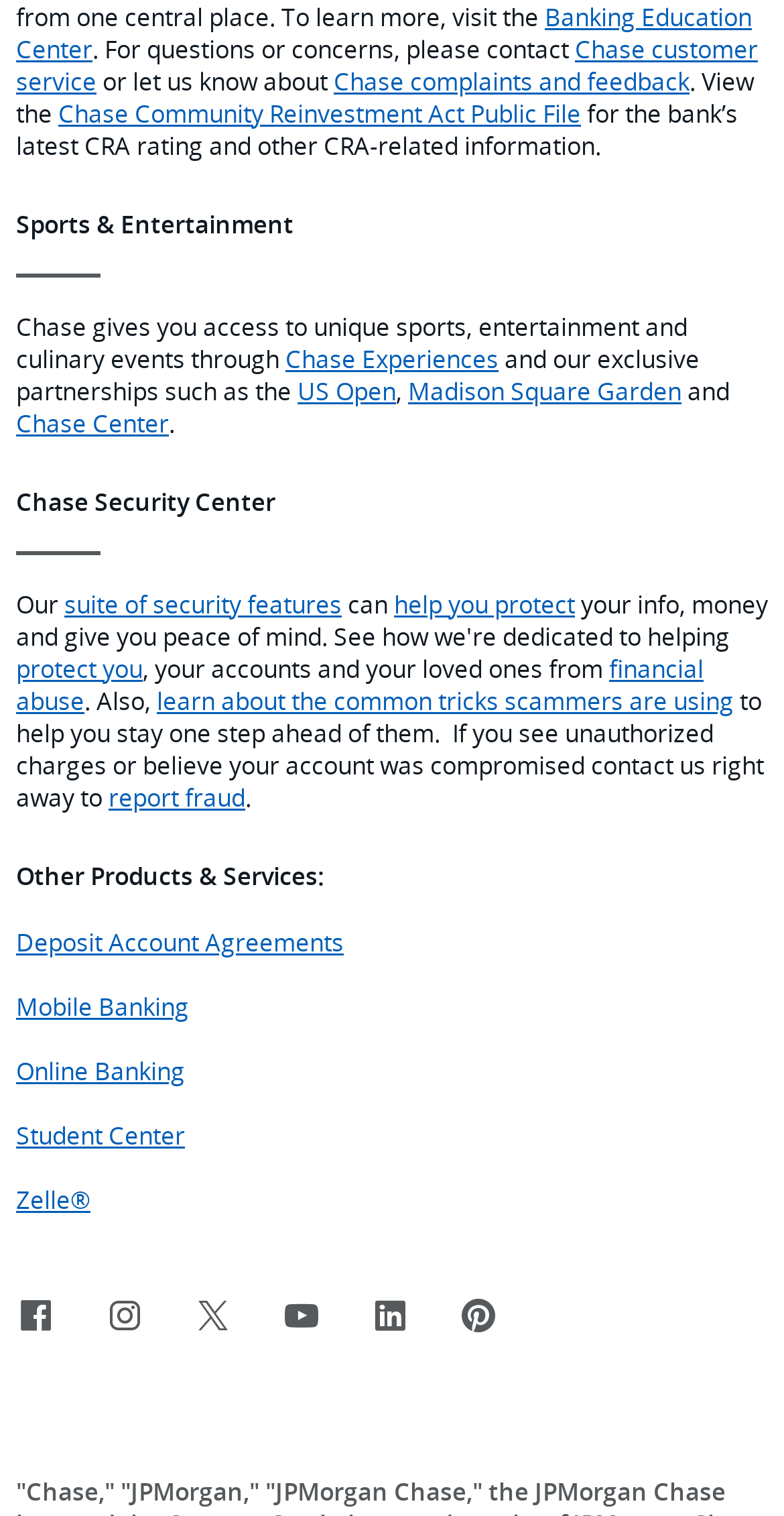Use a single word or phrase to answer the following:
What type of events does Chase Experiences provide access to?

Sports, entertainment, culinary